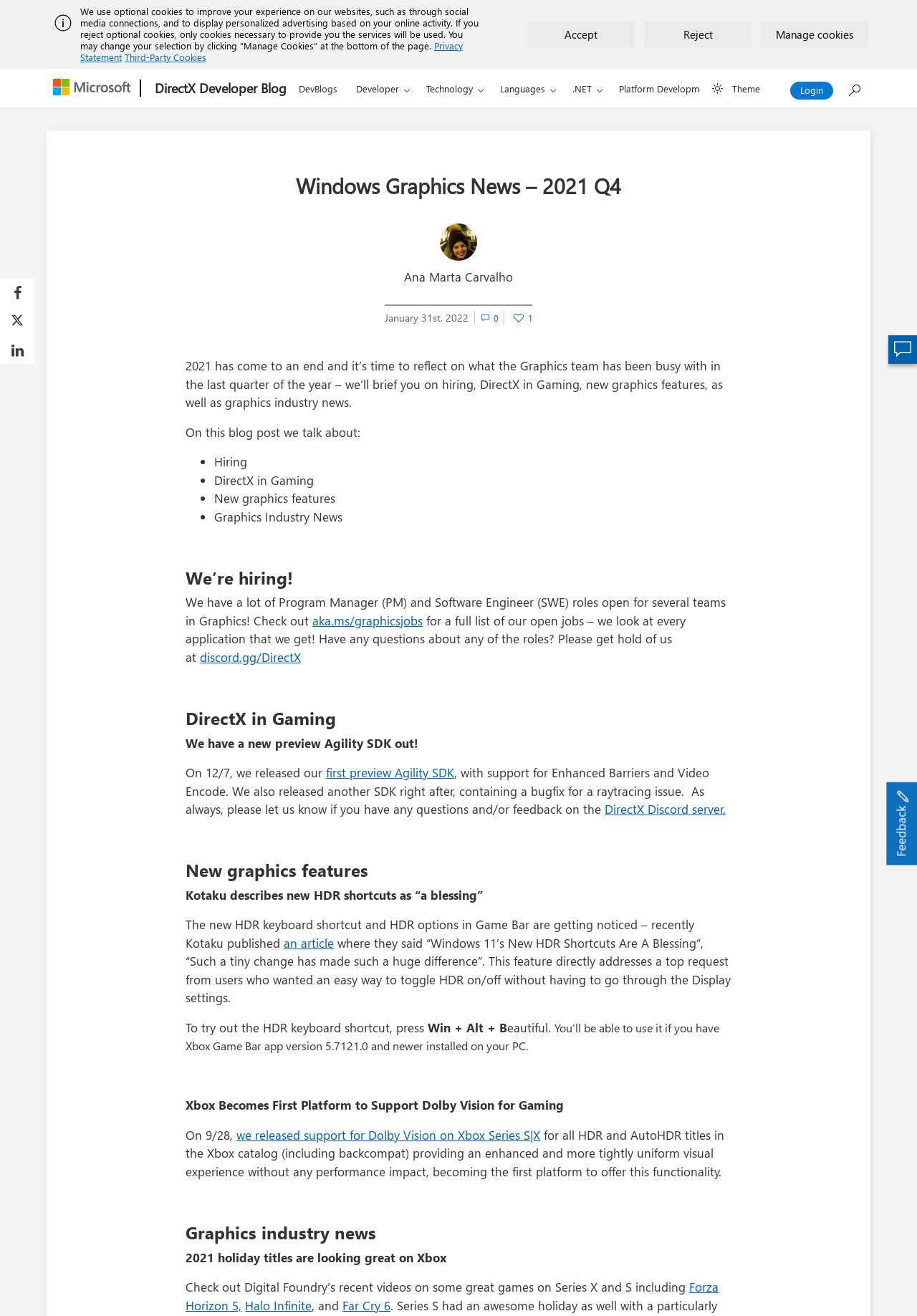Refer to the image and answer the question with as much detail as possible: What is the name of the platform that supports Dolby Vision for gaming?

I found the answer by reading the text that says 'Xbox Becomes First Platform to Support Dolby Vision for Gaming'.